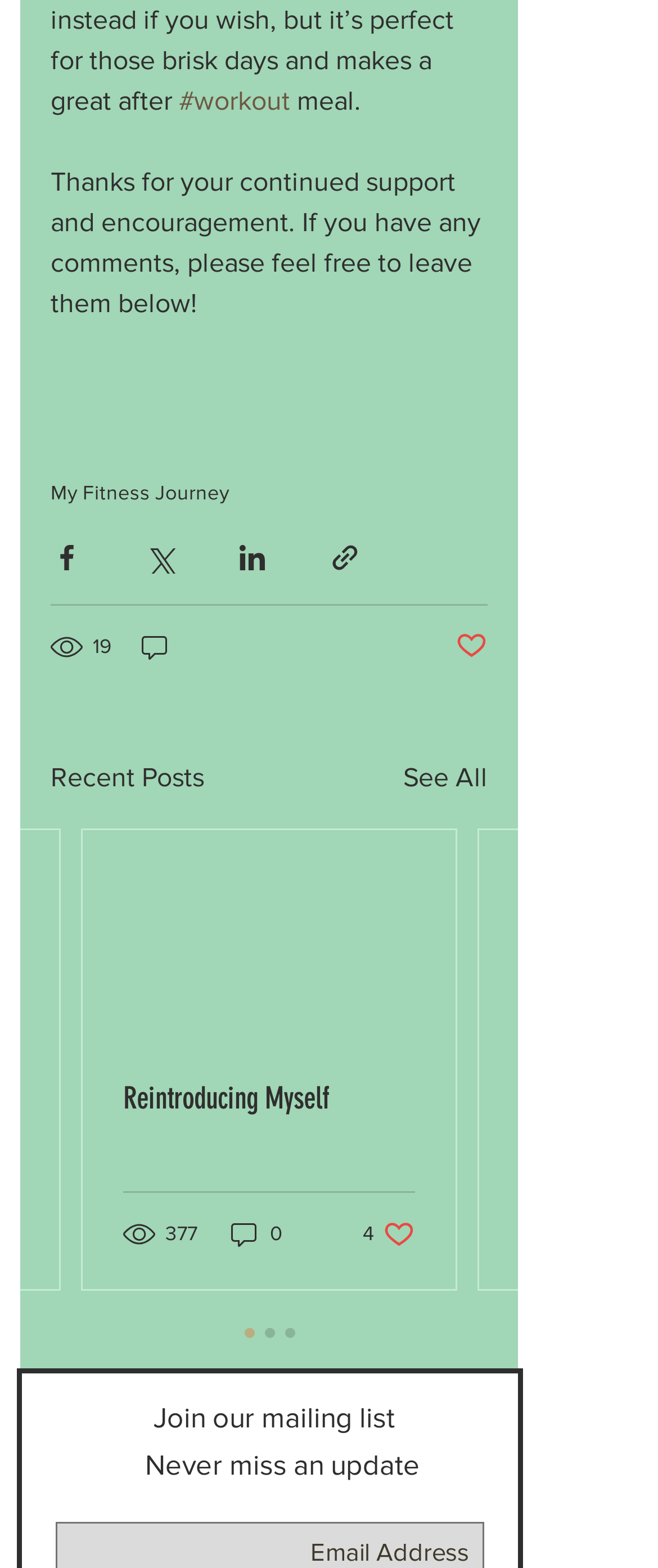How many comments does the latest post have?
Refer to the image and give a detailed response to the question.

I found the latest post by looking at the 'Recent Posts' section, and then I found the comment count by looking at the text '0 comments' below the post title.